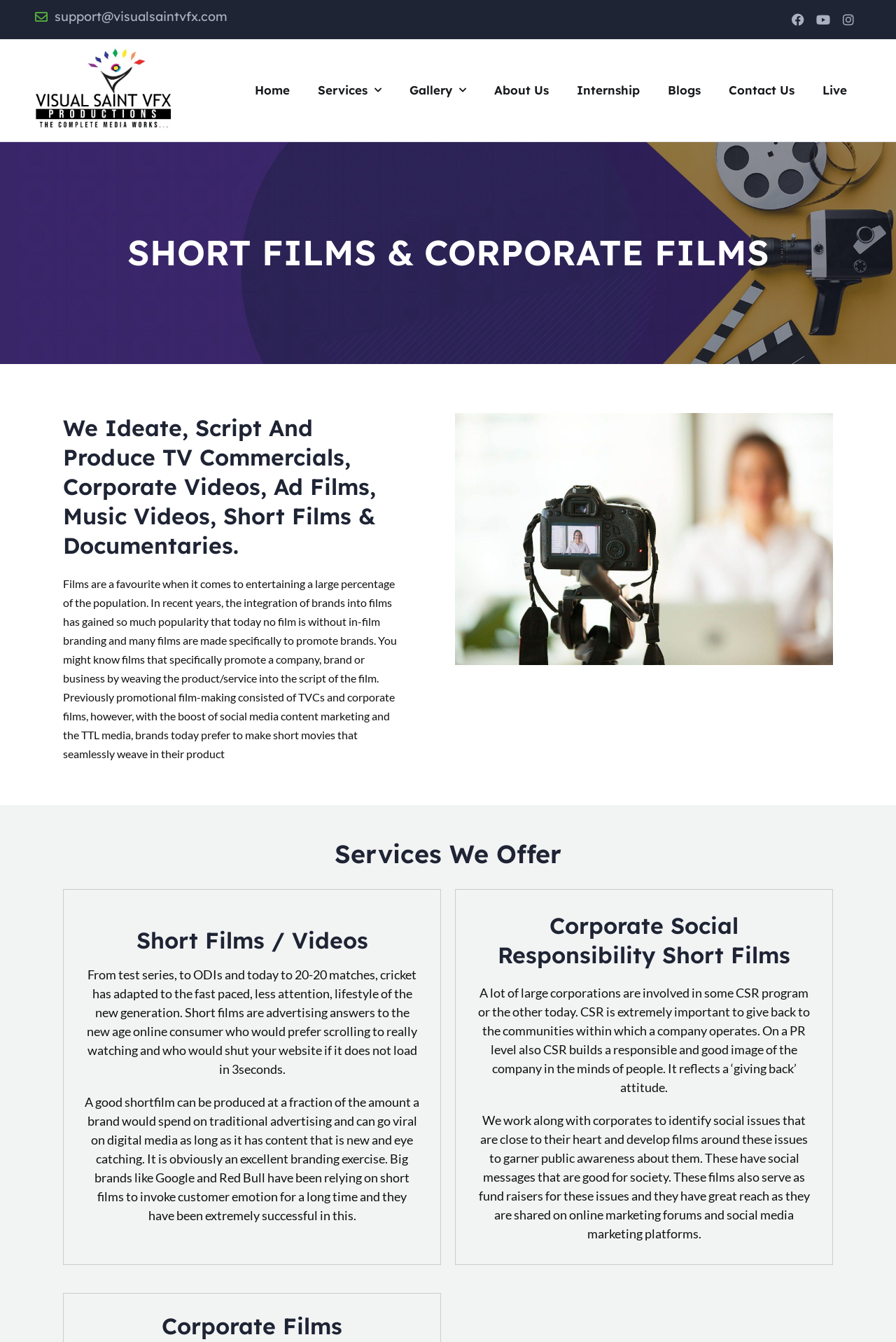Using the information in the image, give a comprehensive answer to the question: 
What is the company's approach to CSR?

I found this information by reading the paragraph that explains the company's approach to CSR, which involves identifying social issues that are close to the company's heart and developing films to raise awareness about these issues.